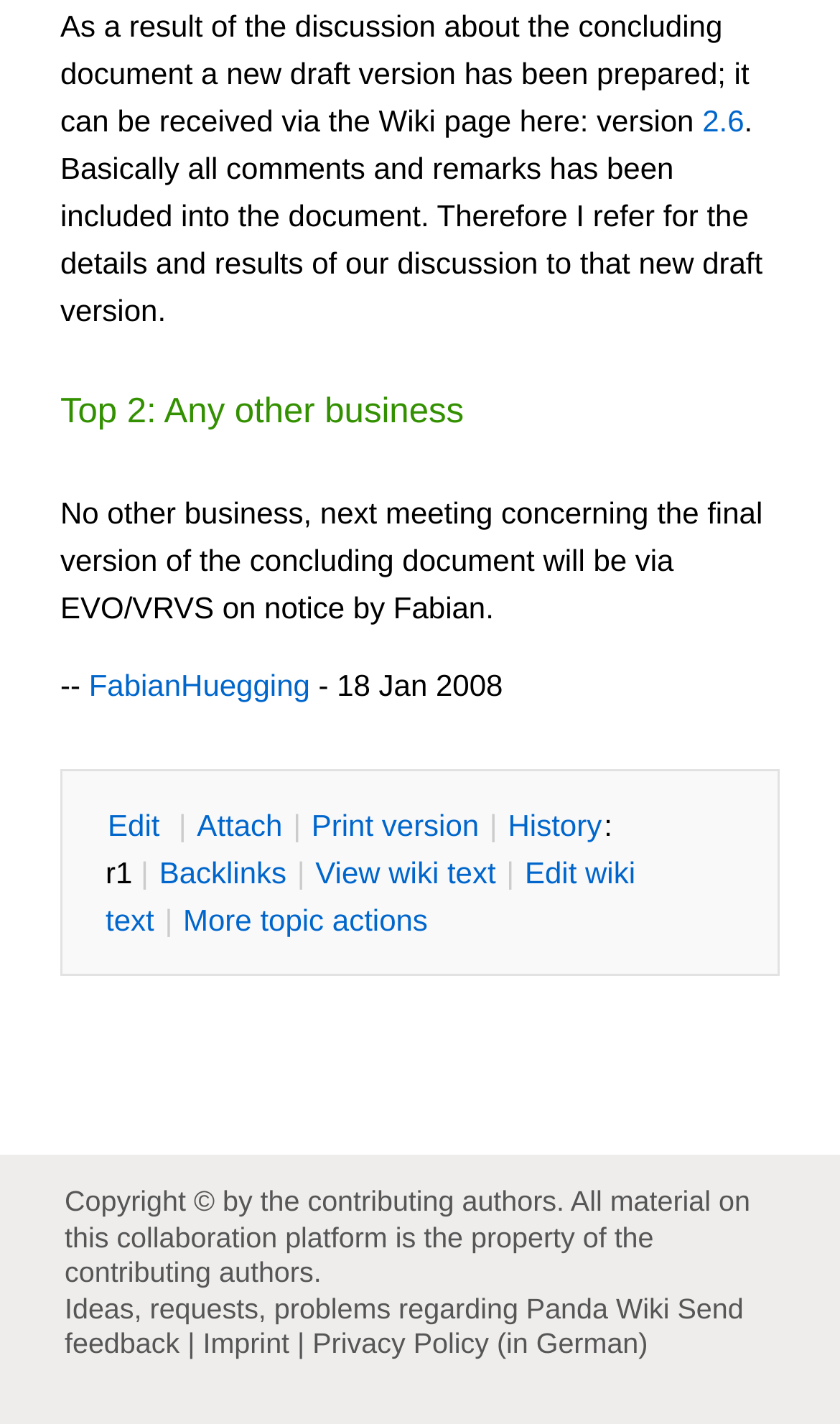From the webpage screenshot, identify the region described by Imprint. Provide the bounding box coordinates as (top-left x, top-left y, bottom-right x, bottom-right y), with each value being a floating point number between 0 and 1.

[0.241, 0.932, 0.345, 0.955]